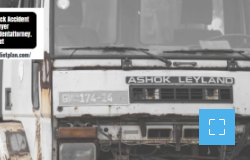What is the background of the image?
Provide a one-word or short-phrase answer based on the image.

Faint overlay of text